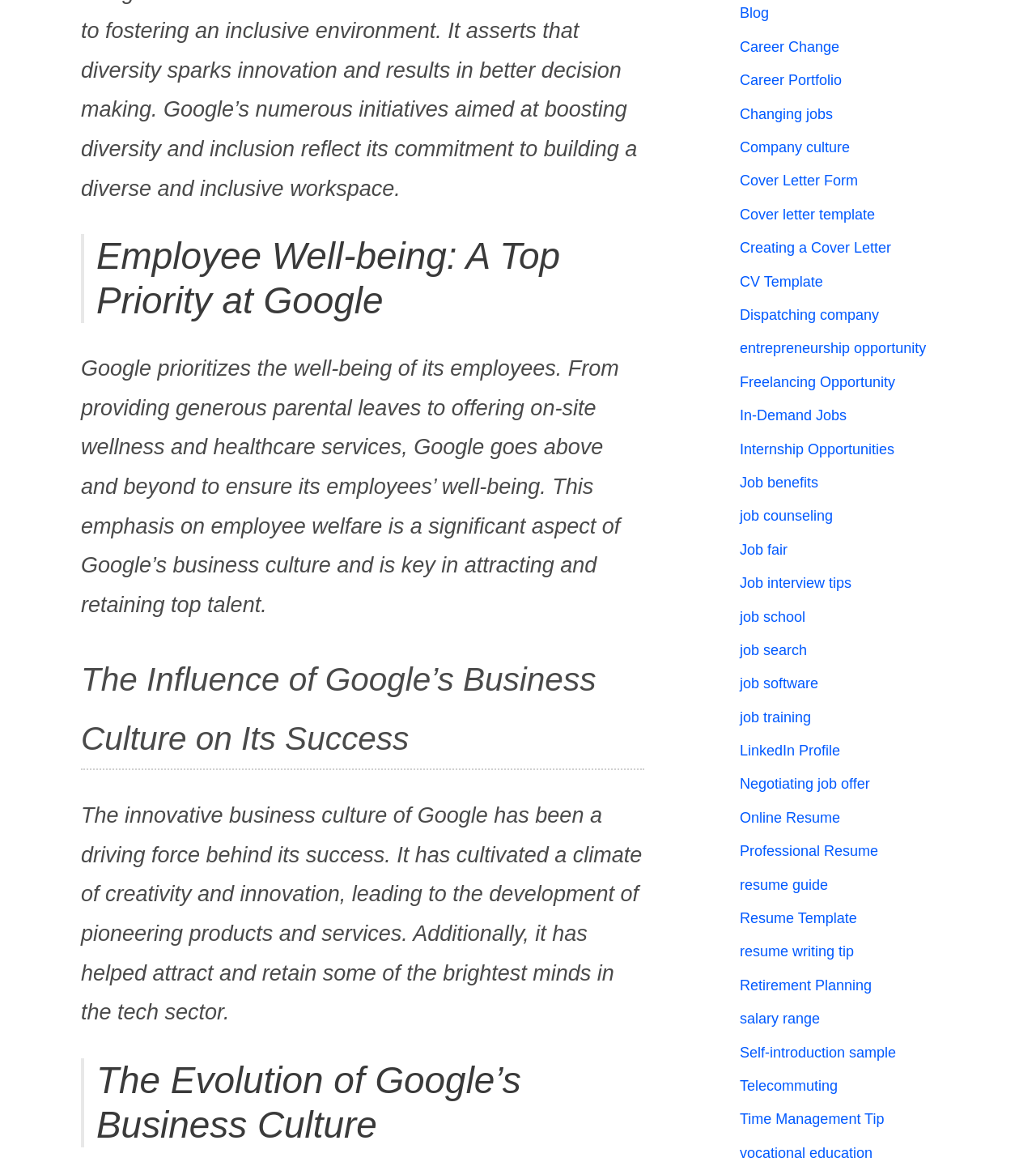Extract the bounding box for the UI element that matches this description: "Cover letter template".

[0.714, 0.177, 0.845, 0.191]